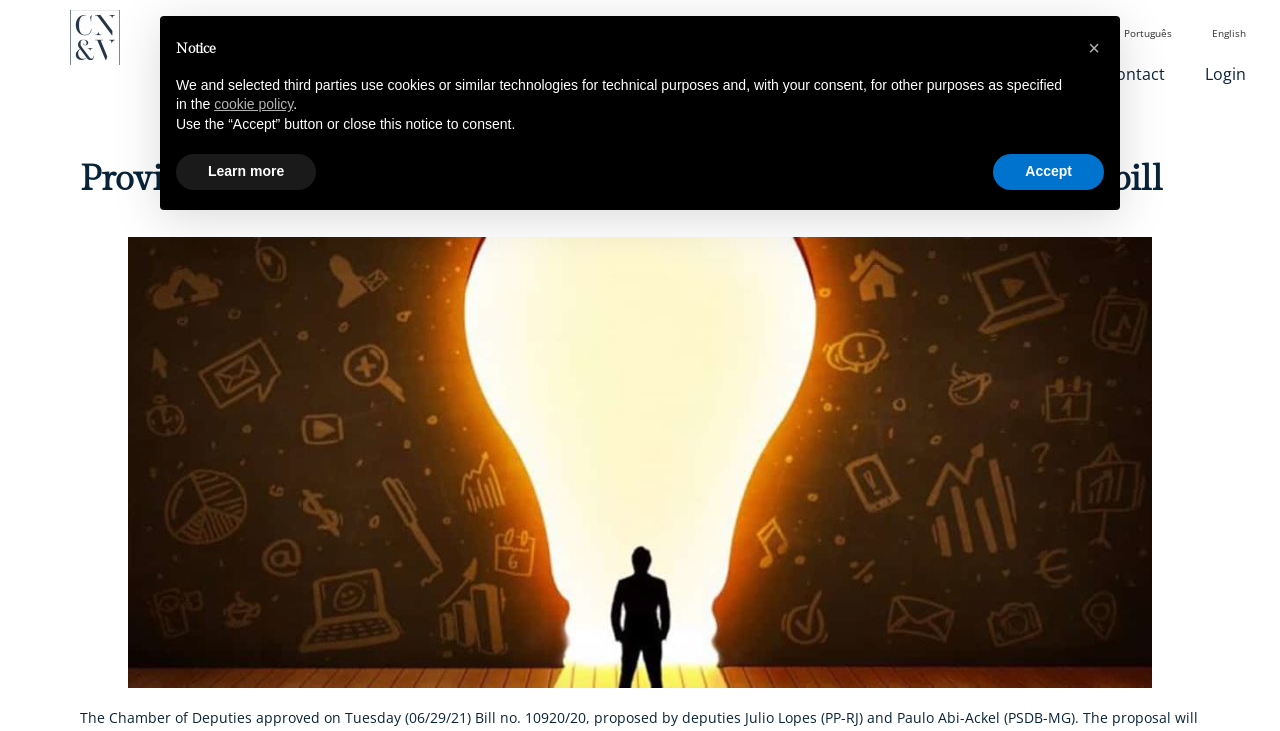What is the purpose of the 'Accept' button? Please answer the question using a single word or phrase based on the image.

To consent to cookies